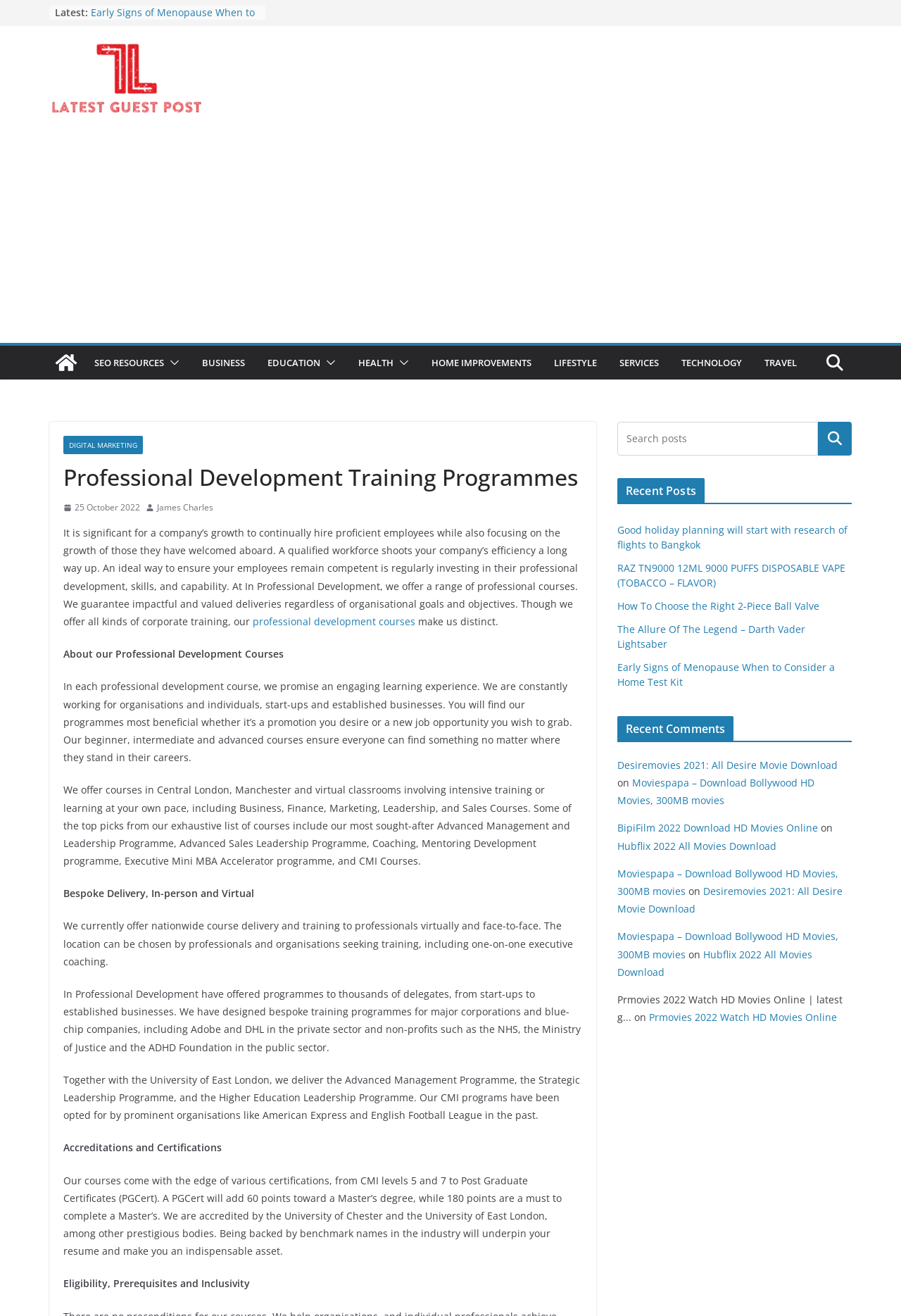Pinpoint the bounding box coordinates of the element you need to click to execute the following instruction: "Search for something". The bounding box should be represented by four float numbers between 0 and 1, in the format [left, top, right, bottom].

[0.685, 0.32, 0.908, 0.346]